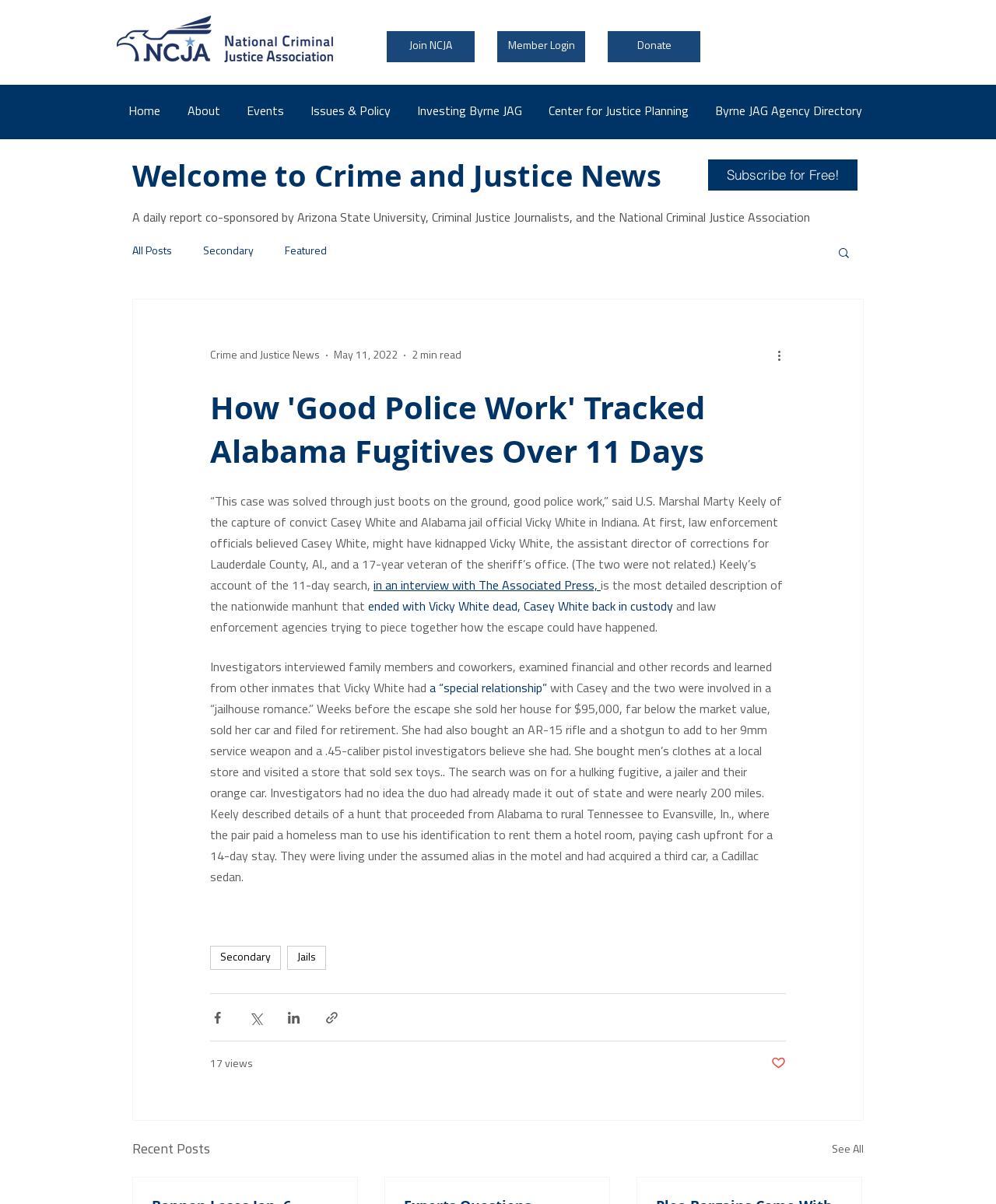Can you find the bounding box coordinates for the UI element given this description: "17 views"? Provide the coordinates as four float numbers between 0 and 1: [left, top, right, bottom].

[0.211, 0.877, 0.254, 0.891]